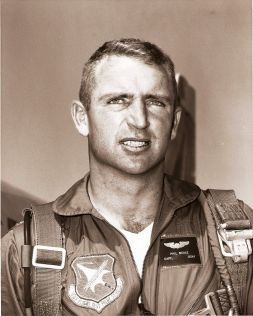Why is the photograph in black-and-white?
Respond to the question with a single word or phrase according to the image.

Historic touch